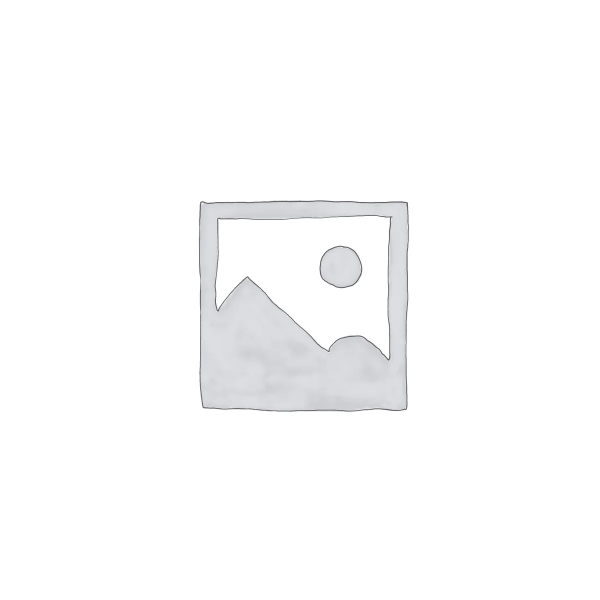Analyze the image and answer the question with as much detail as possible: 
What is the price of the product?

The price of the product can be found on the product page, which shows that the 'Juego de Mini Alicates, 5PCS' from Epicabol SRL is priced at Bs. 105.00.